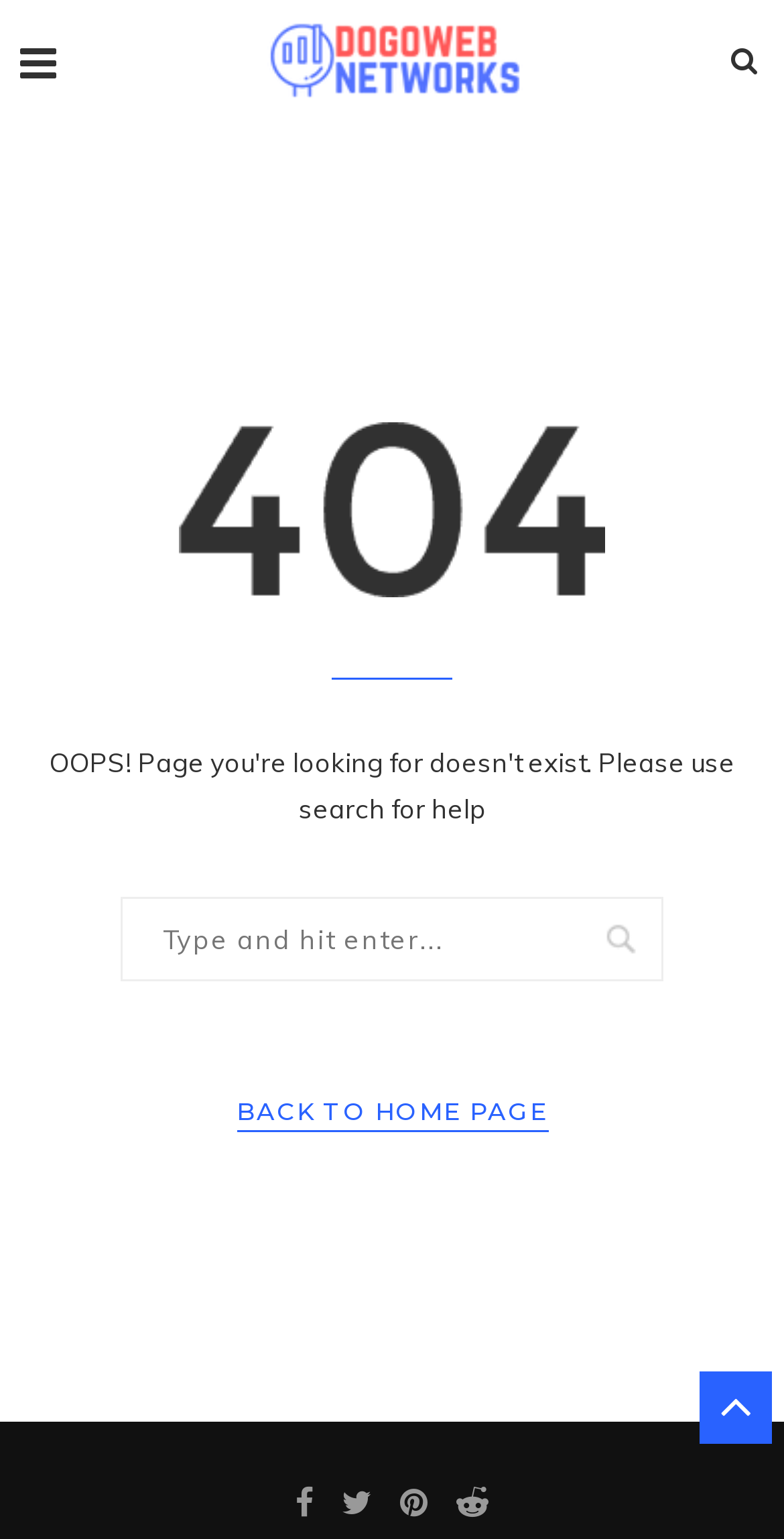Provide the bounding box coordinates of the HTML element this sentence describes: "Pinterest".

[0.51, 0.963, 0.546, 0.989]